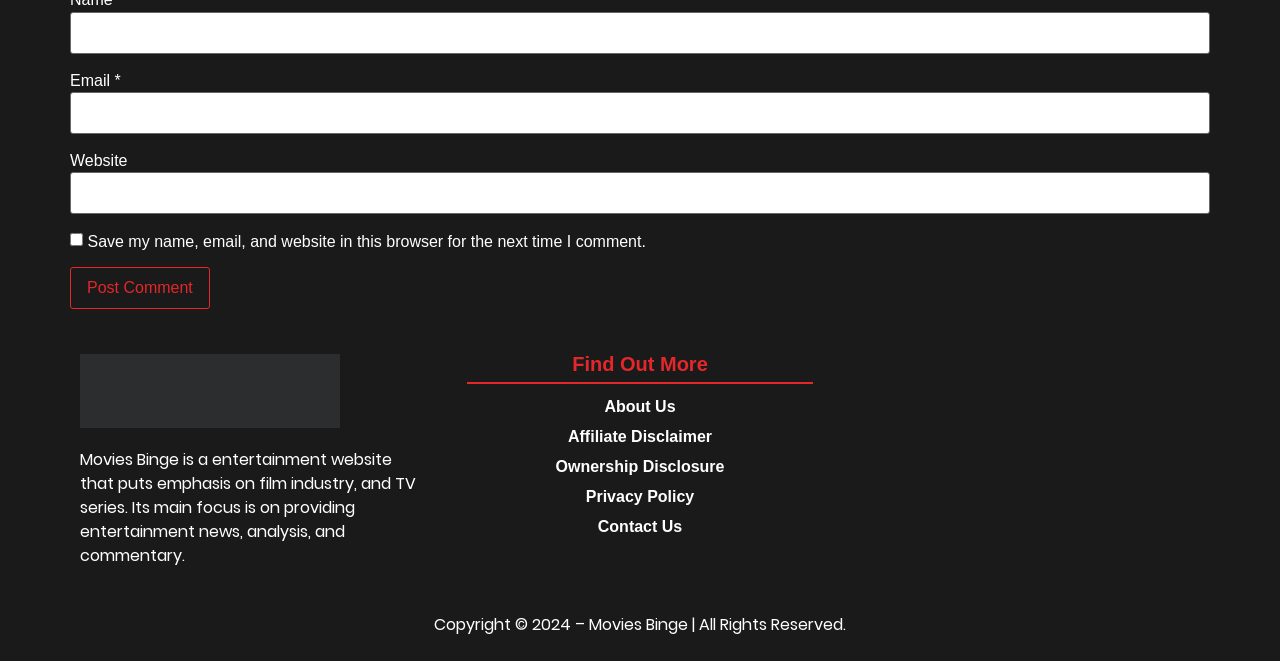What is the label of the first textbox on the webpage?
Answer briefly with a single word or phrase based on the image.

Name